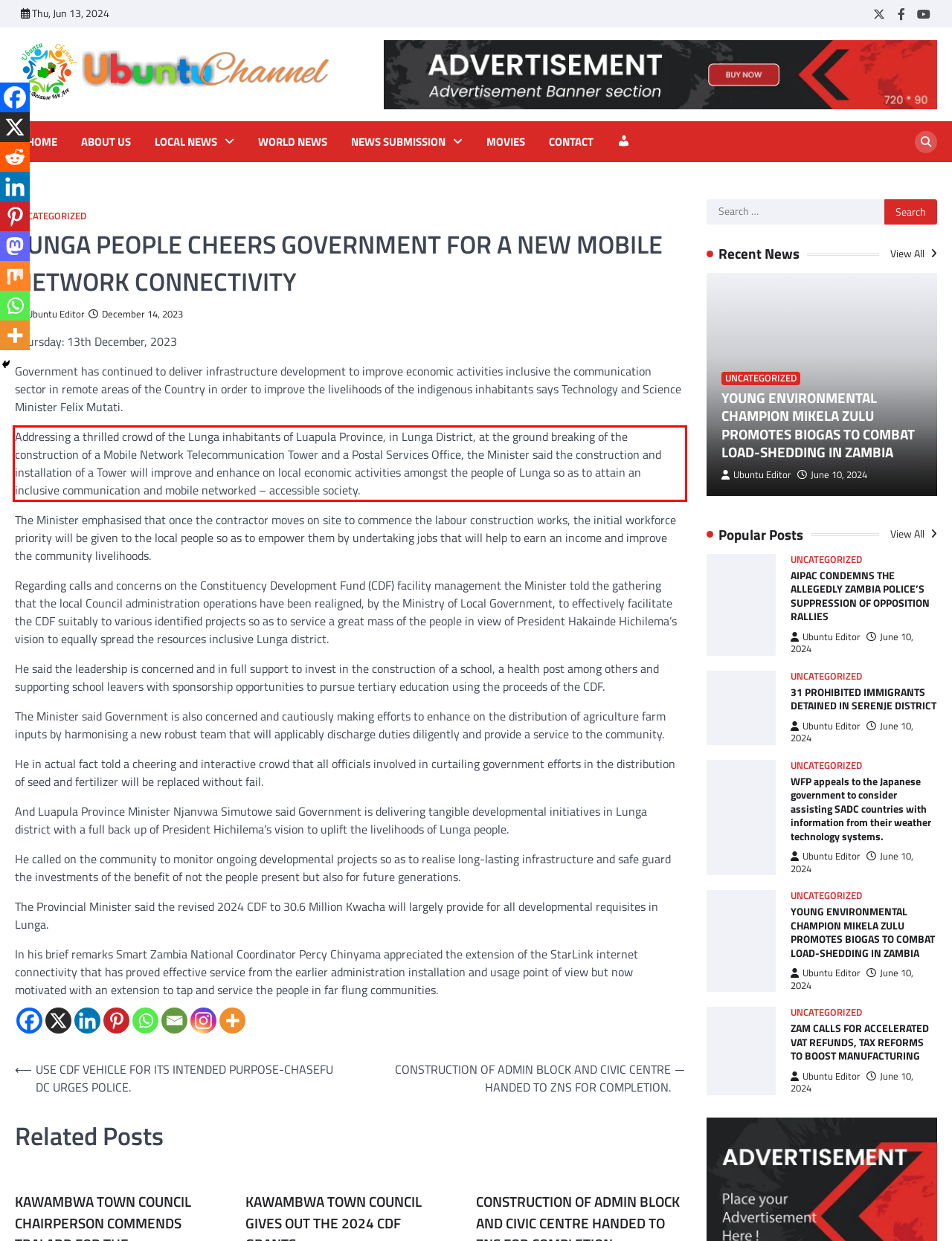Analyze the screenshot of a webpage where a red rectangle is bounding a UI element. Extract and generate the text content within this red bounding box.

Addressing a thrilled crowd of the Lunga inhabitants of Luapula Province, in Lunga District, at the ground breaking of the construction of a Mobile Network Telecommunication Tower and a Postal Services Office, the Minister said the construction and installation of a Tower will improve and enhance on local economic activities amongst the people of Lunga so as to attain an inclusive communication and mobile networked – accessible society.